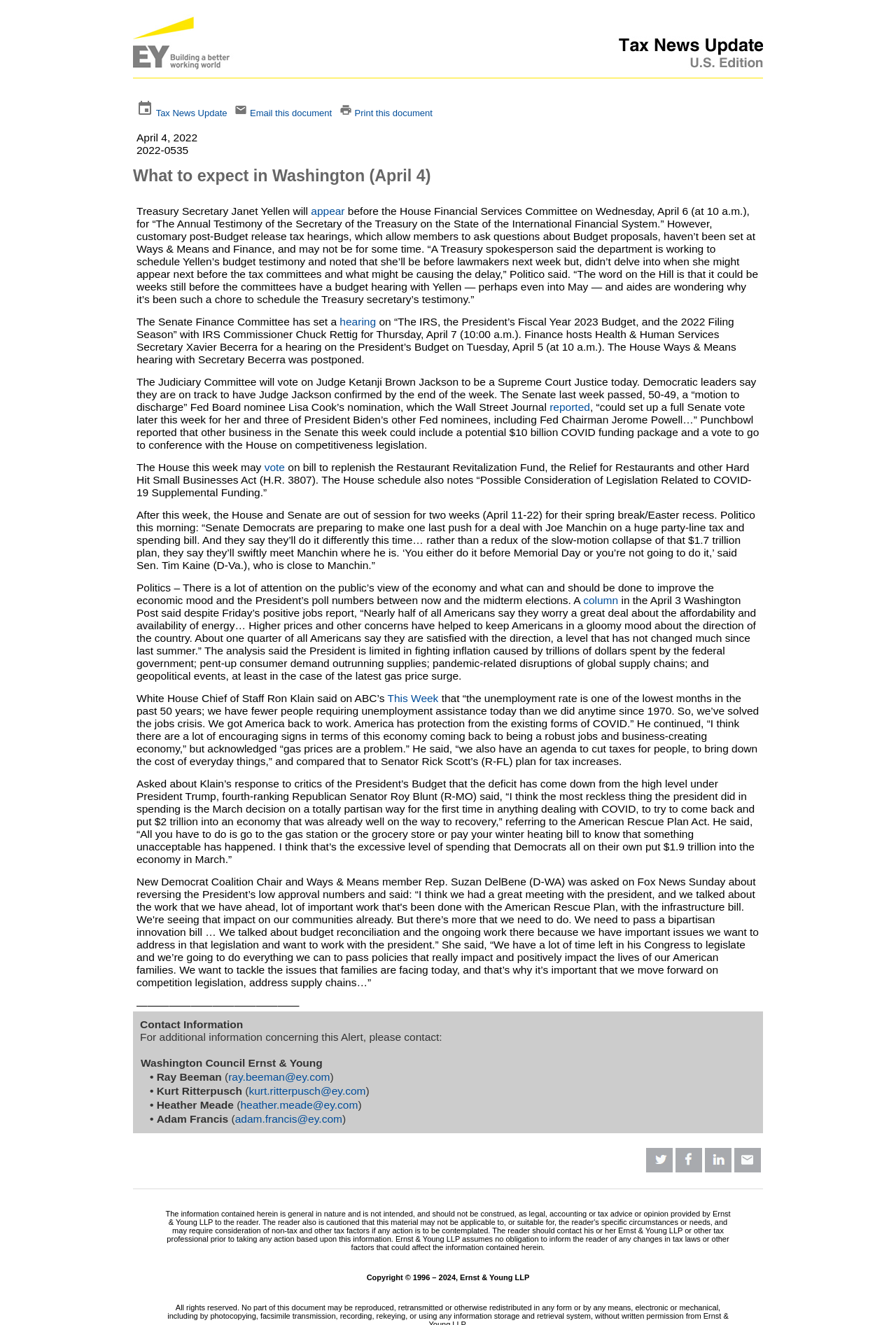What is the topic of the hearing on Thursday, April 7?
Refer to the image and offer an in-depth and detailed answer to the question.

The webpage mentions that there will be a hearing on Thursday, April 7, with IRS Commissioner Chuck Rettig, and the topic of the hearing is 'The IRS, the President’s Fiscal Year 2023 Budget, and the 2022 Filing Season'.